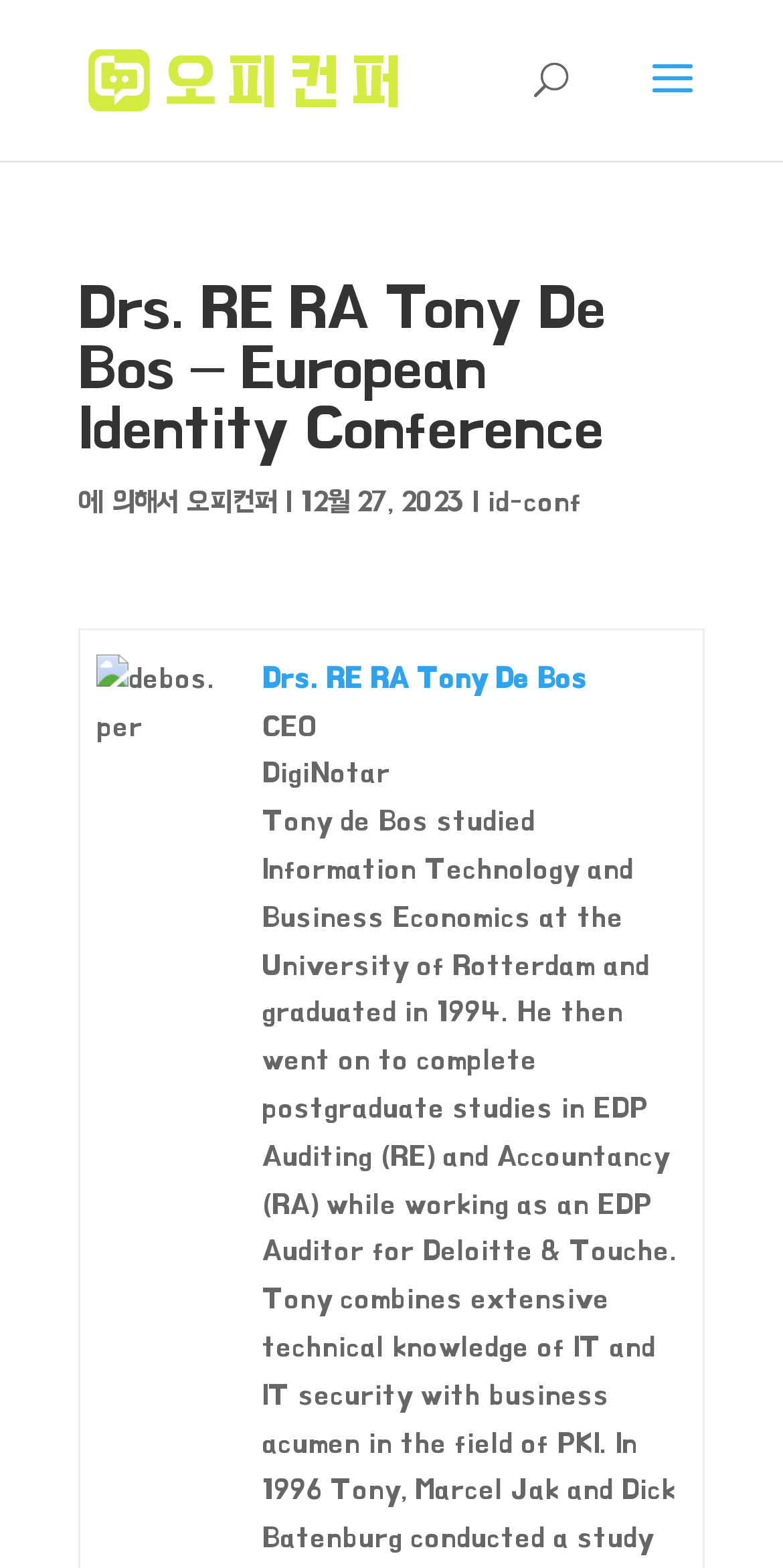Describe all the visual and textual components of the webpage comprehensively.

The webpage is about Drs. RE RA Tony De Bos, featuring his profile and affiliation with the European Identity Conference. At the top-left corner, there is a link with an accompanying image, both labeled "오피(OP), 오피사이트 플랫폼 오피컨퍼". Below this, a search bar spans across the top of the page. 

The main content begins with a heading that reads "Drs. RE RA Tony De Bos – European Identity Conference", positioned near the top-center of the page. Below this heading, there is a brief description of Drs. RE RA Tony De Bos, including his affiliation with 오피컨퍼 and the date "12월 27, 2023". 

To the right of the description, there is a link to "id-conf" with an accompanying image of Drs. RE RA Tony De Bos and a link to his name. Below this, there is a mention of "DigiNotar", which is likely an organization or company related to Drs. RE RA Tony De Bos.